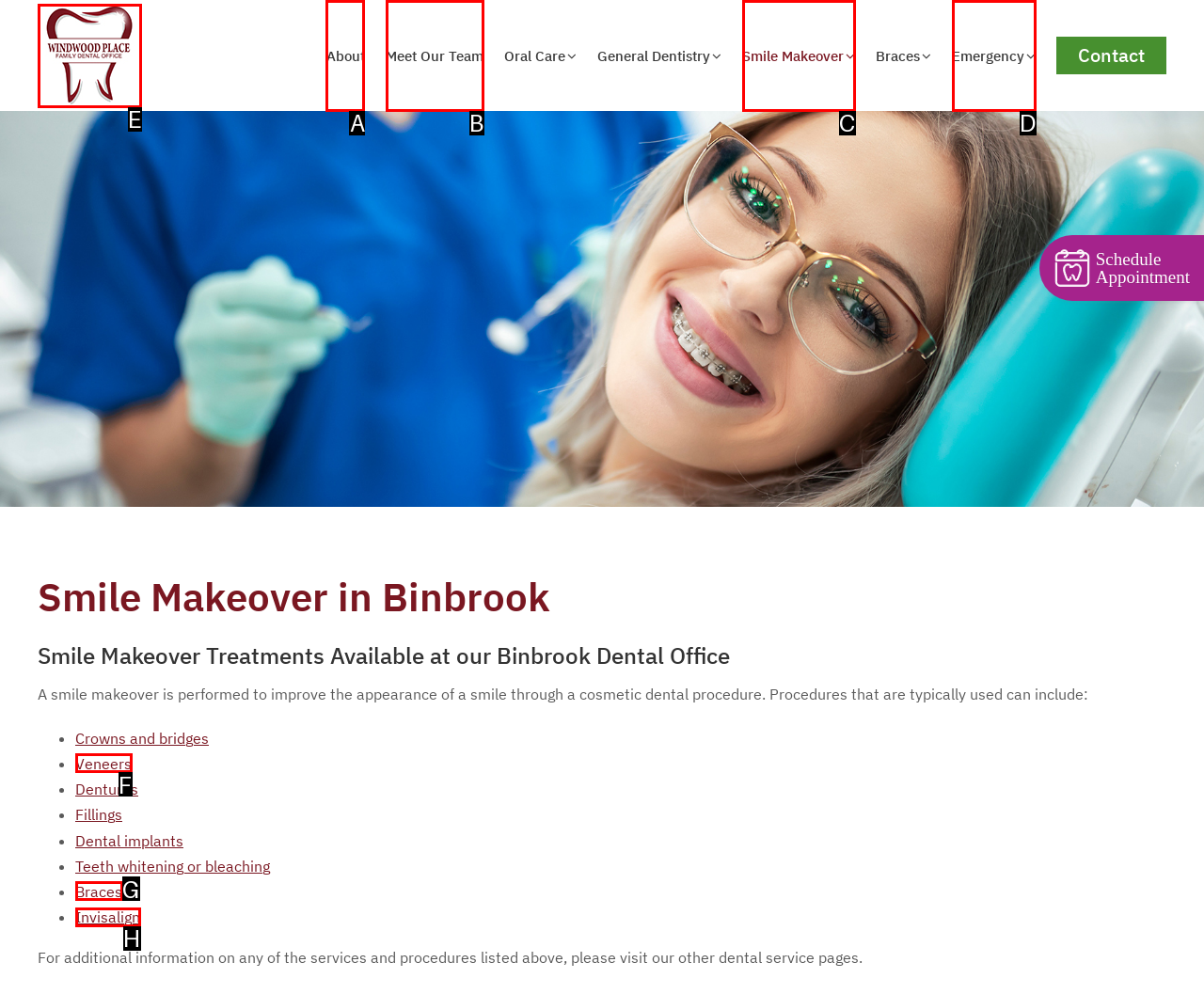Which UI element should be clicked to perform the following task: Navigate to About? Answer with the corresponding letter from the choices.

A